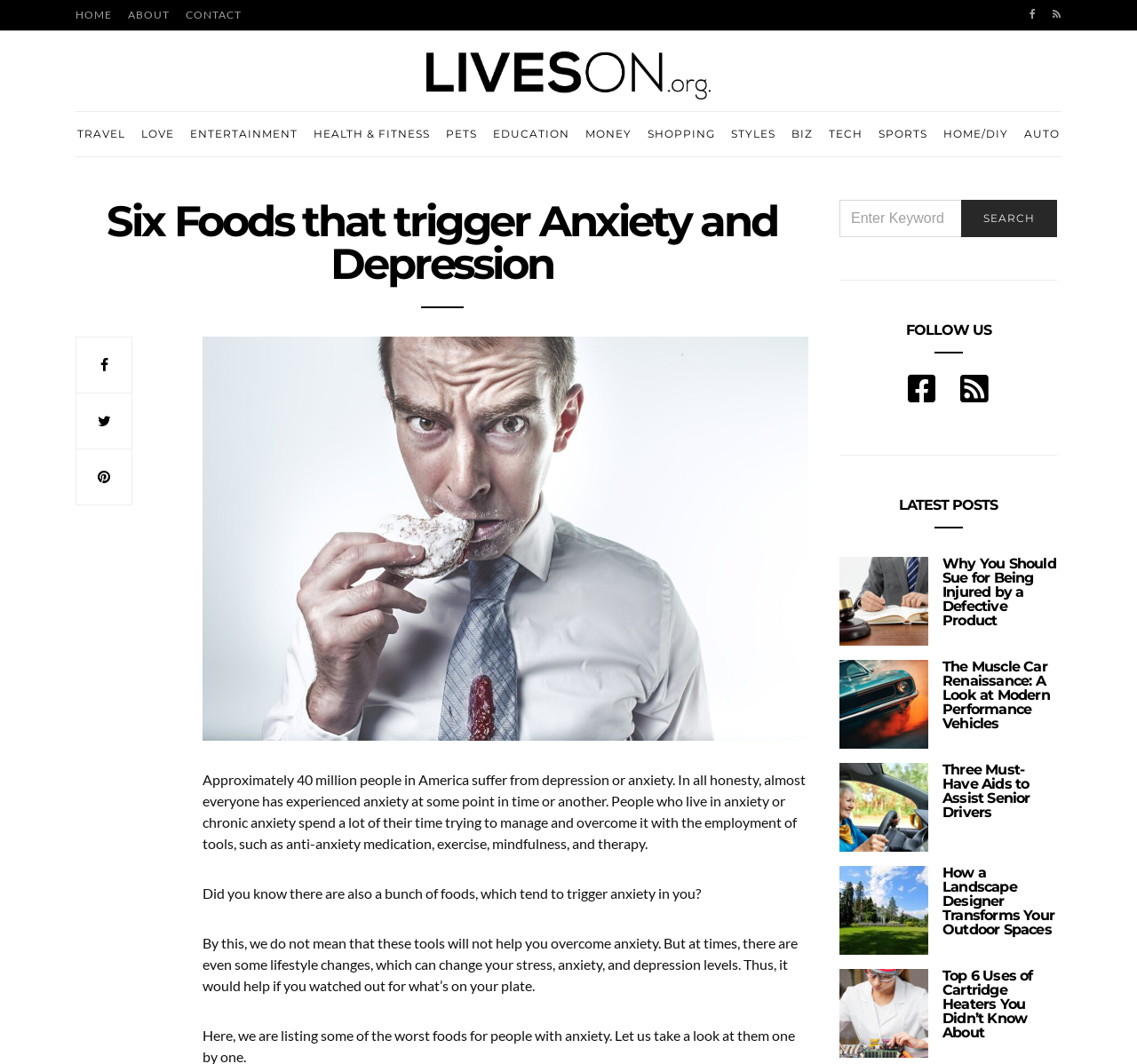Can you specify the bounding box coordinates for the region that should be clicked to fulfill this instruction: "Search for a keyword".

[0.738, 0.188, 0.93, 0.223]